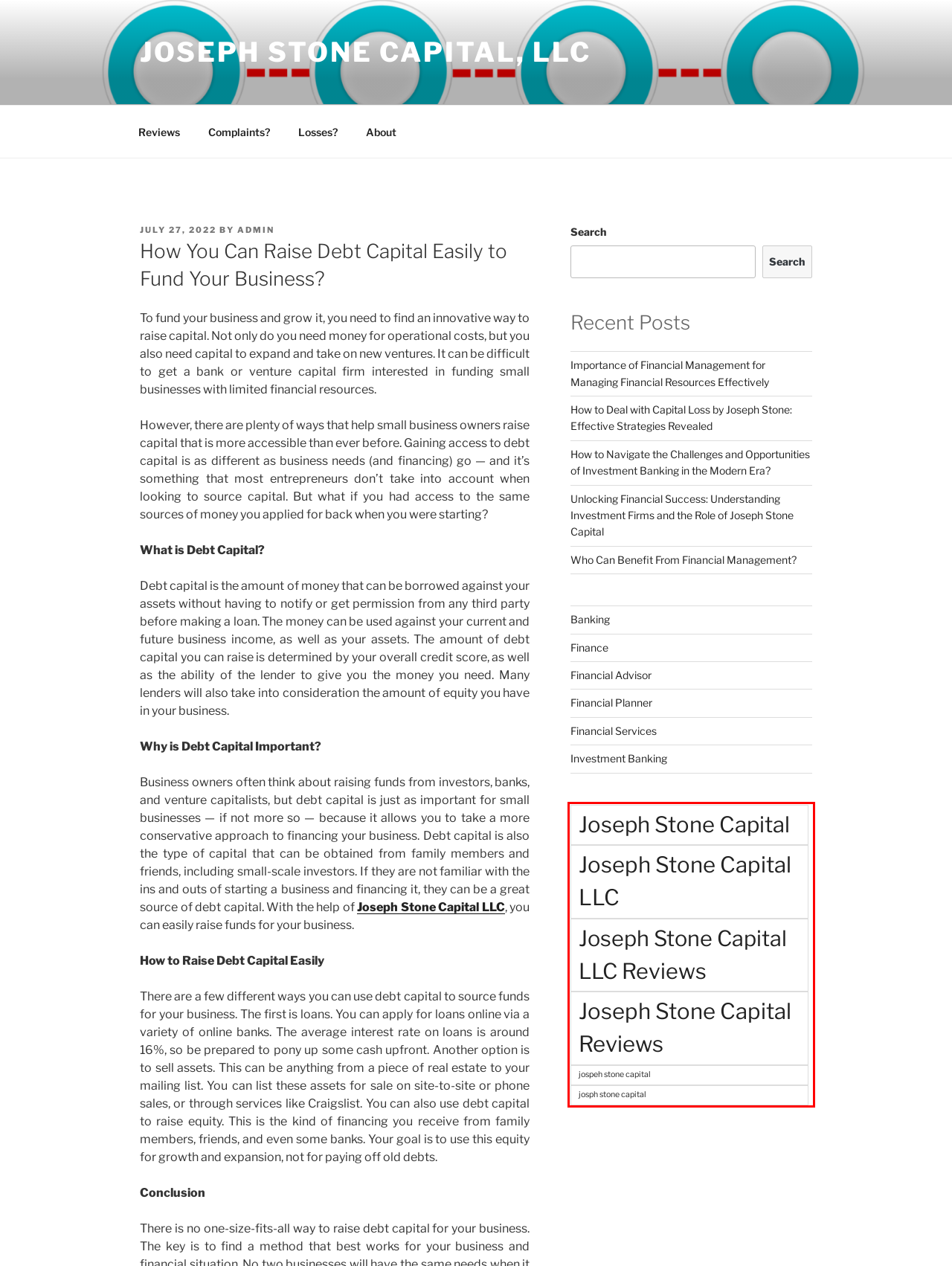Within the screenshot of the webpage, there is a red rectangle. Please recognize and generate the text content inside this red bounding box.

Joseph Stone Capital Joseph Stone Capital LLC Joseph Stone Capital LLC Reviews Joseph Stone Capital Reviews jospeh stone capital josph stone capital